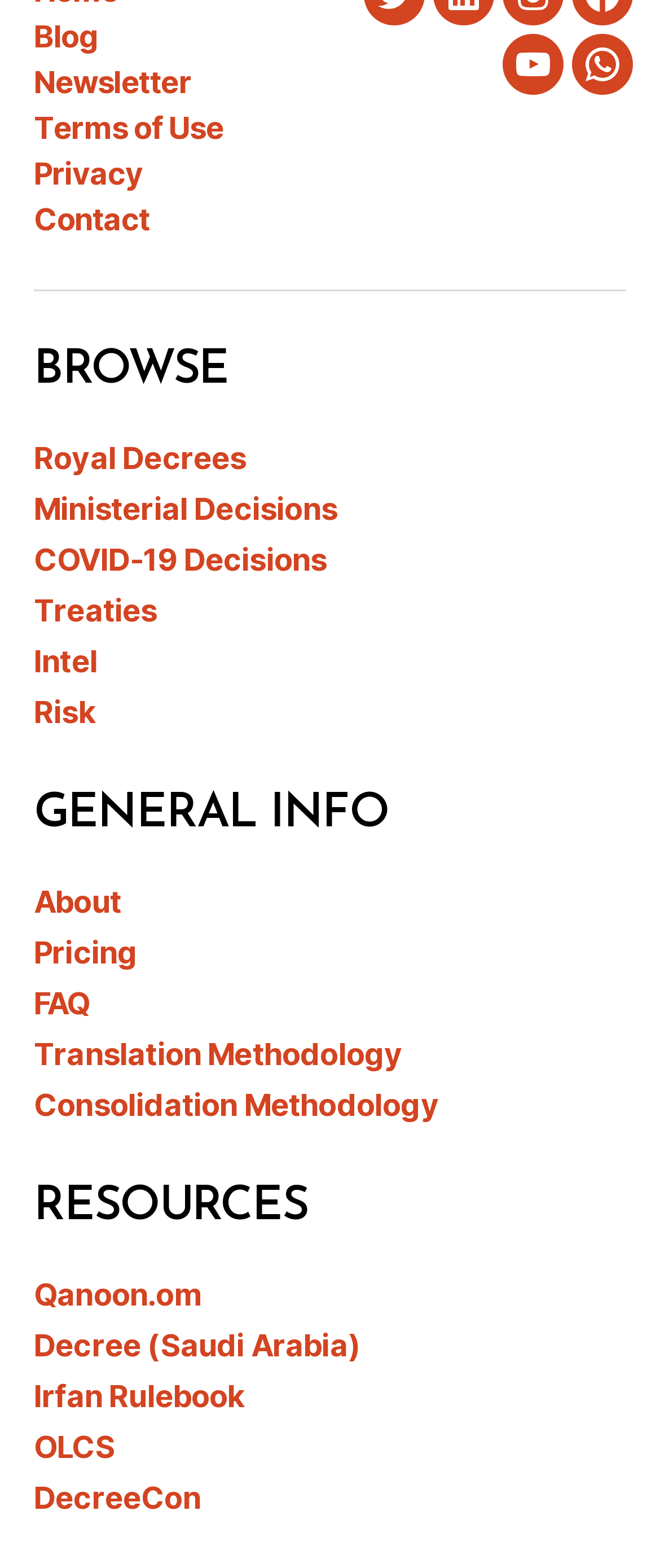Determine the bounding box coordinates for the clickable element to execute this instruction: "Read About". Provide the coordinates as four float numbers between 0 and 1, i.e., [left, top, right, bottom].

[0.051, 0.564, 0.184, 0.587]